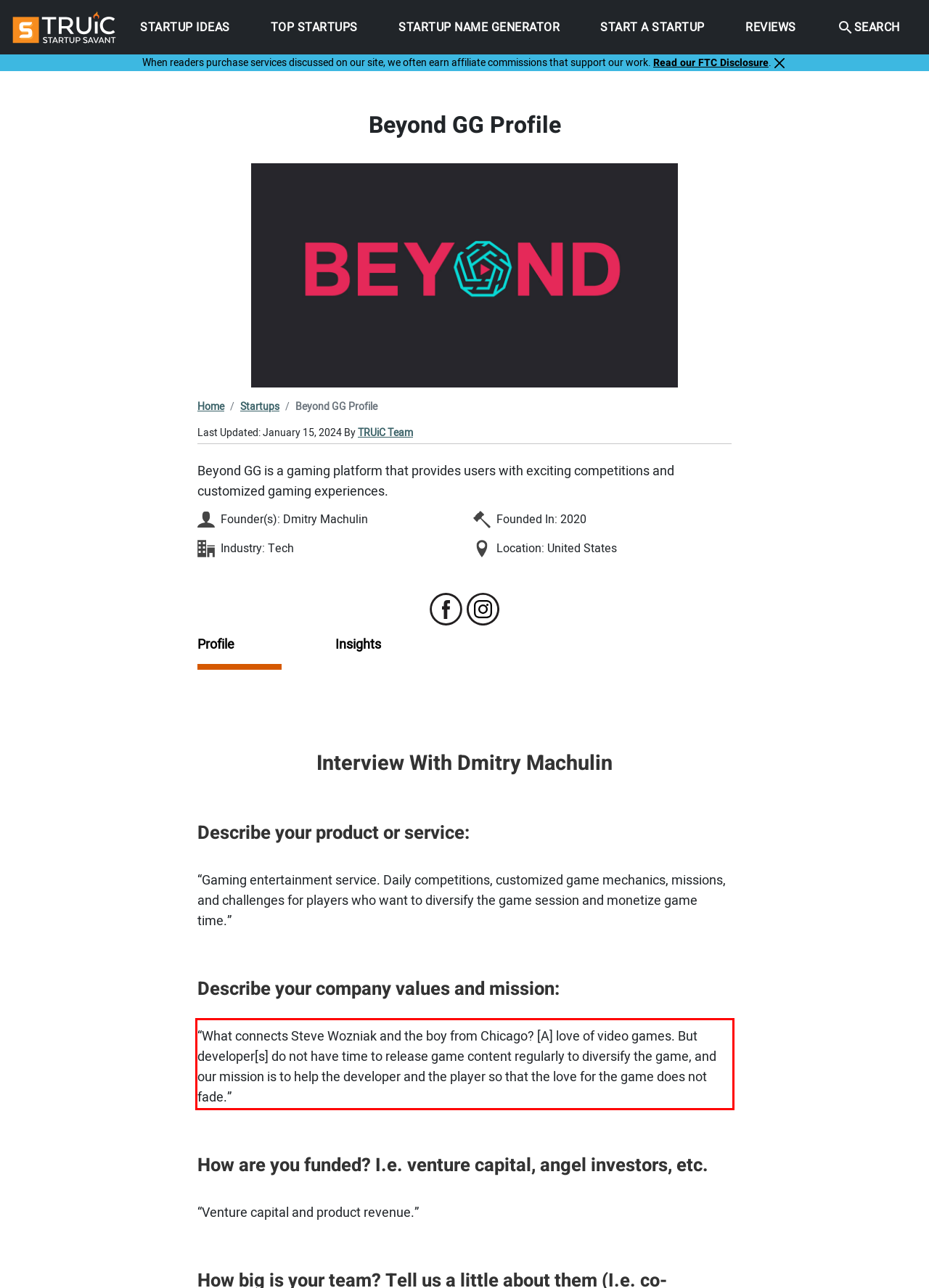Observe the screenshot of the webpage, locate the red bounding box, and extract the text content within it.

“What connects Steve Wozniak and the boy from Chicago? [A] love of video games. But developer[s] do not have time to release game content regularly to diversify the game, and our mission is to help the developer and the player so that the love for the game does not fade.”